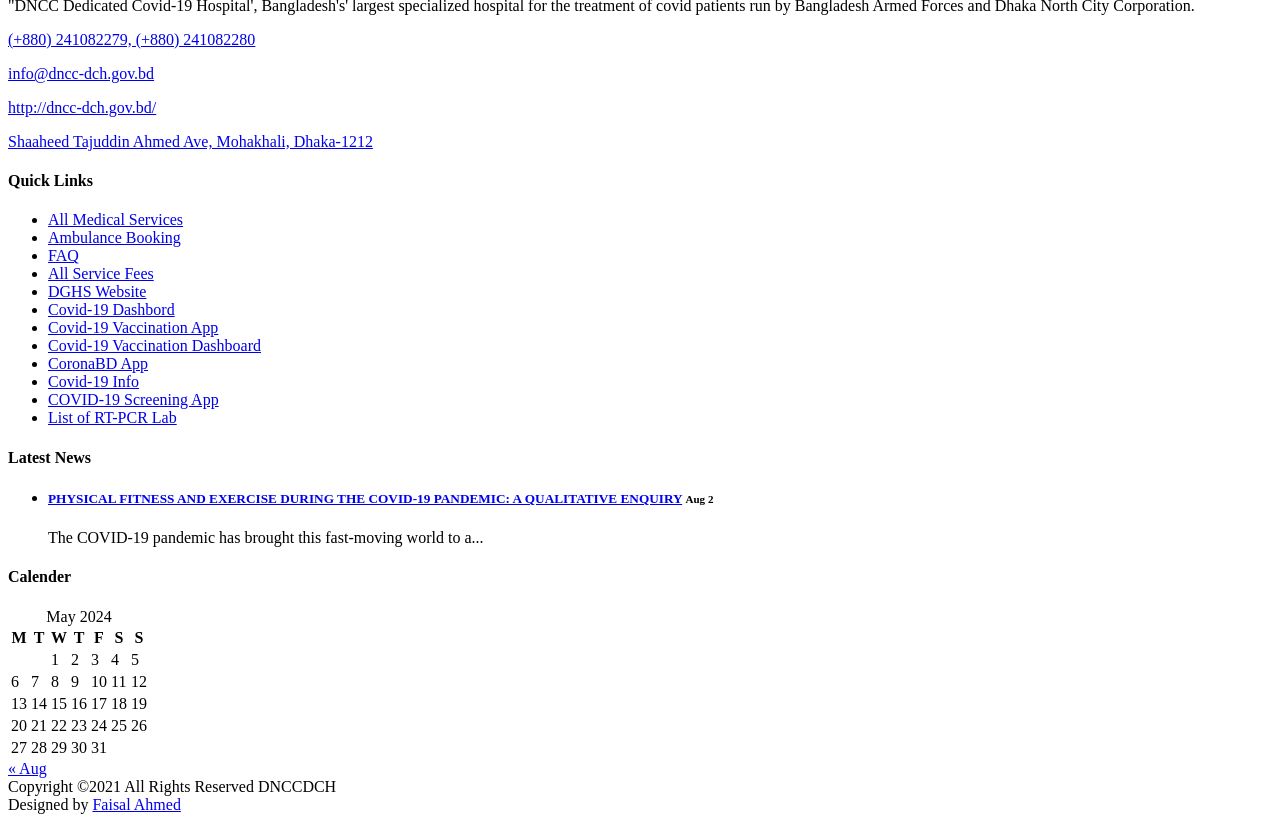Return the bounding box coordinates of the UI element that corresponds to this description: "All Service Fees". The coordinates must be given as four float numbers in the range of 0 and 1, [left, top, right, bottom].

[0.038, 0.323, 0.12, 0.344]